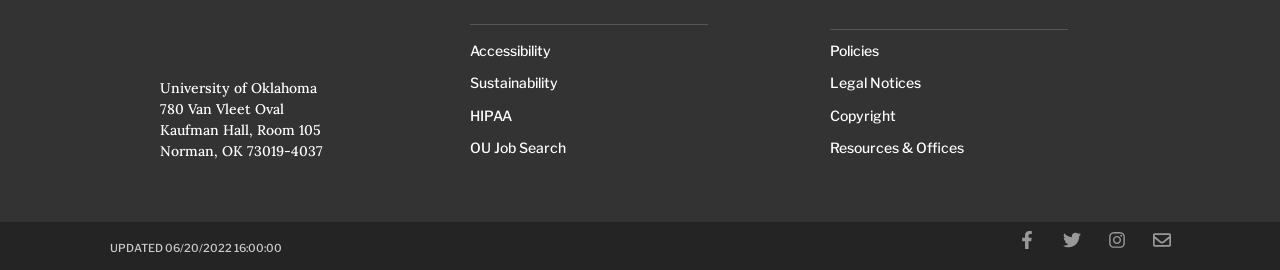What is the university's address?
Answer the question with a single word or phrase, referring to the image.

780 Van Vleet Oval